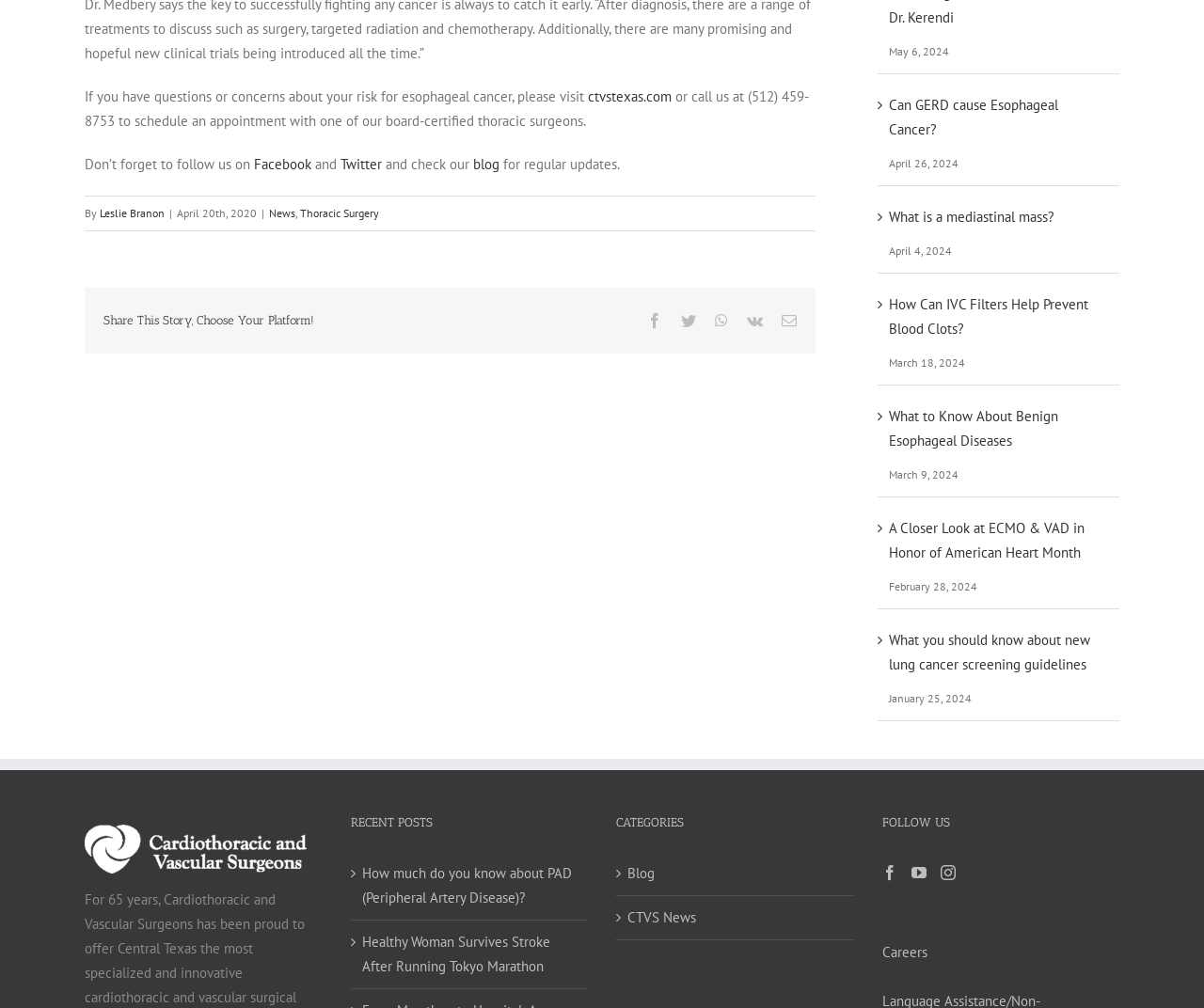What is the name of the website to visit for esophageal cancer concerns?
Provide a concise answer using a single word or phrase based on the image.

ctvstexas.com